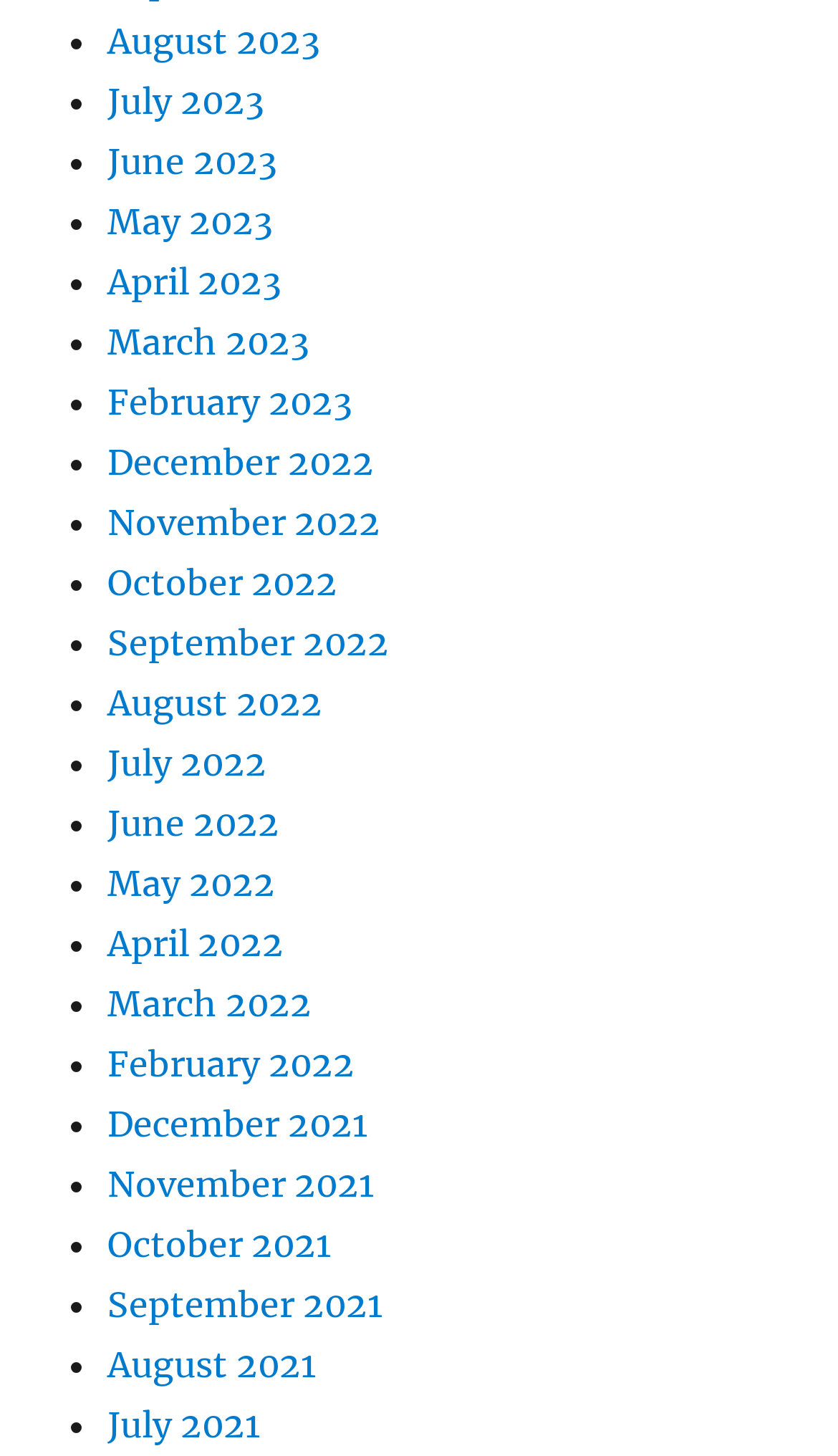What is the earliest month listed?
Look at the screenshot and respond with a single word or phrase.

July 2021